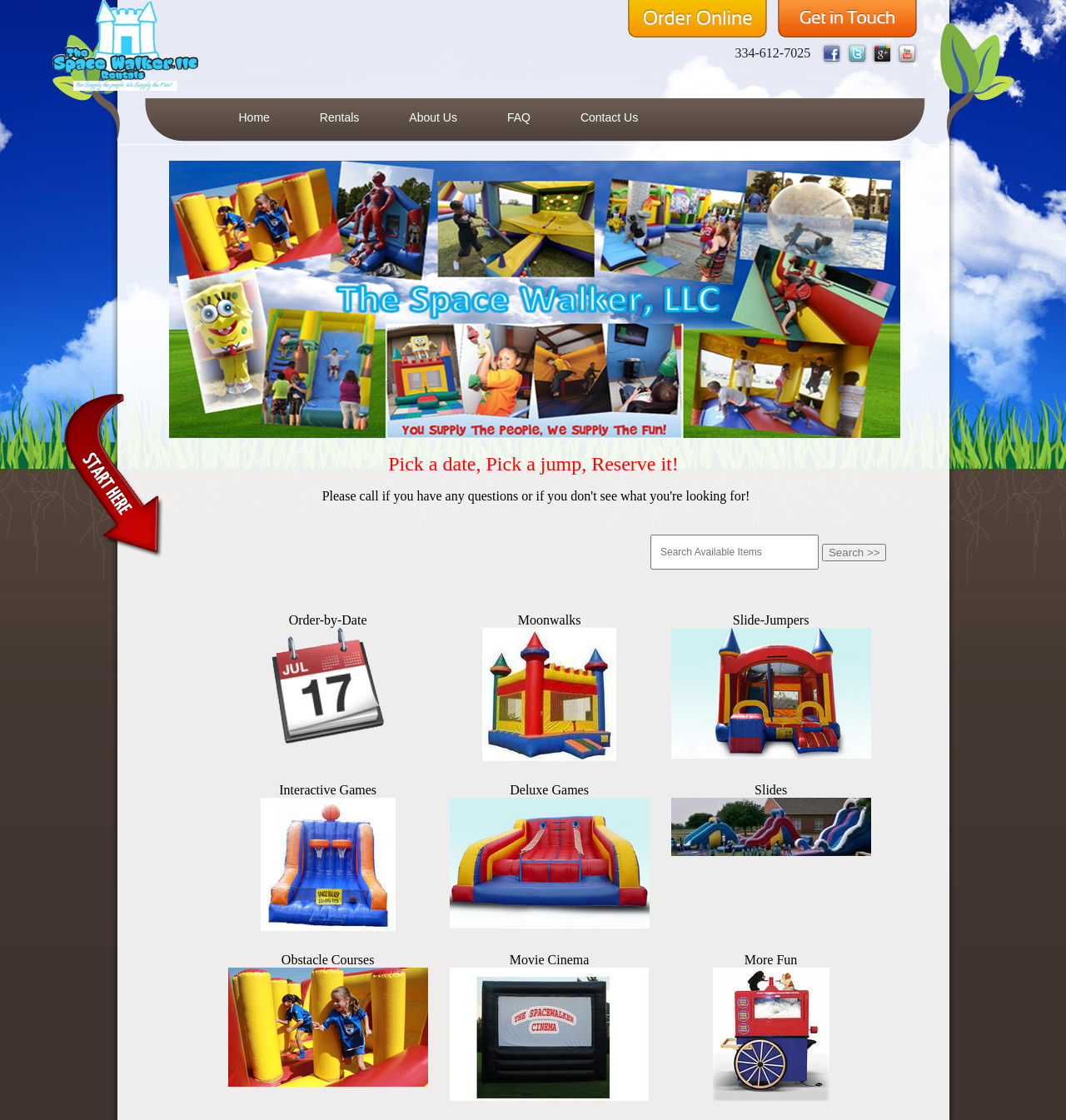Answer the question below in one word or phrase:
How many social media links are on the top right?

3